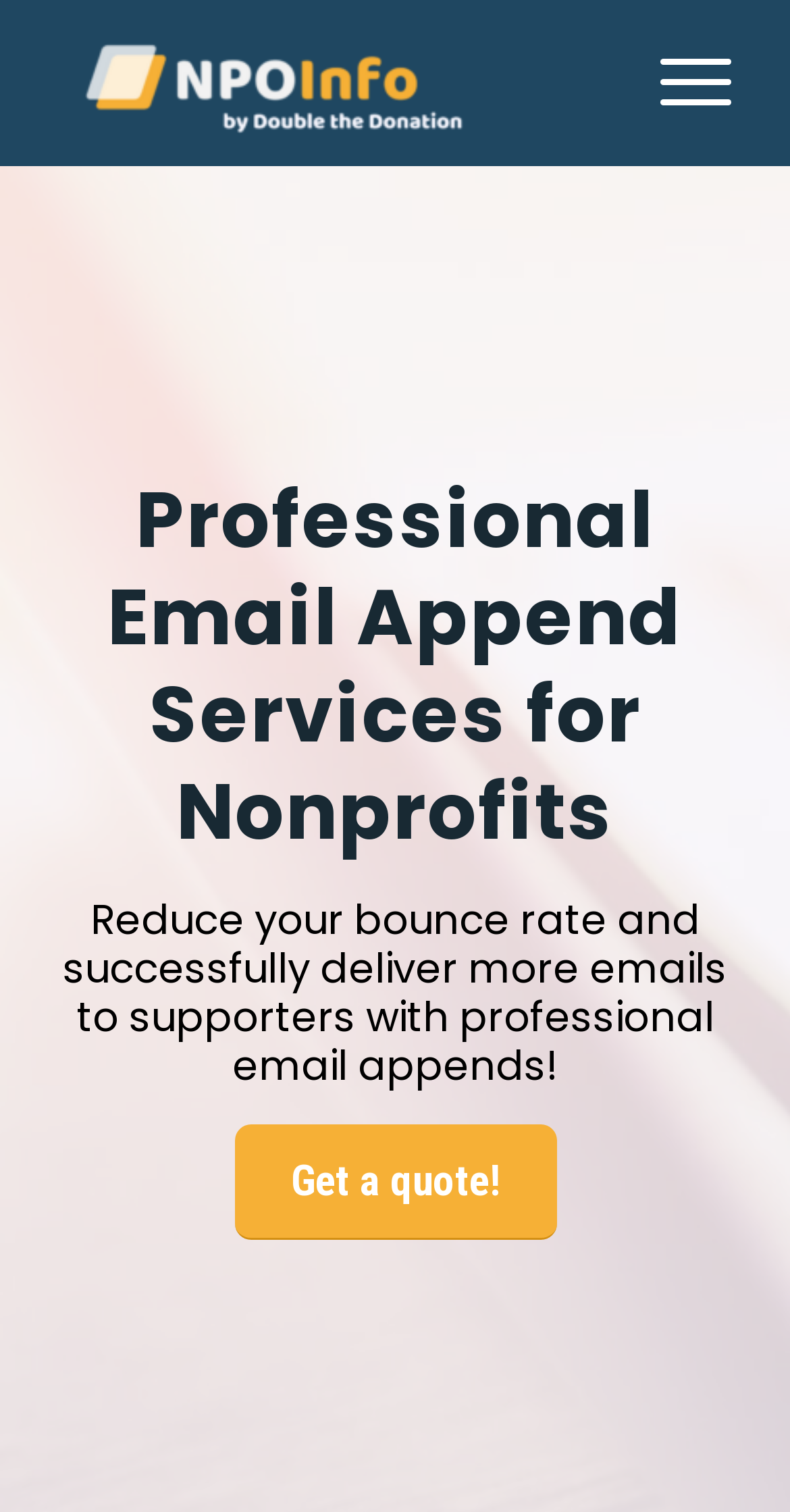Please find the bounding box for the following UI element description. Provide the coordinates in (top-left x, top-left y, bottom-right x, bottom-right y) format, with values between 0 and 1: Menu Menu

[0.784, 0.001, 0.925, 0.109]